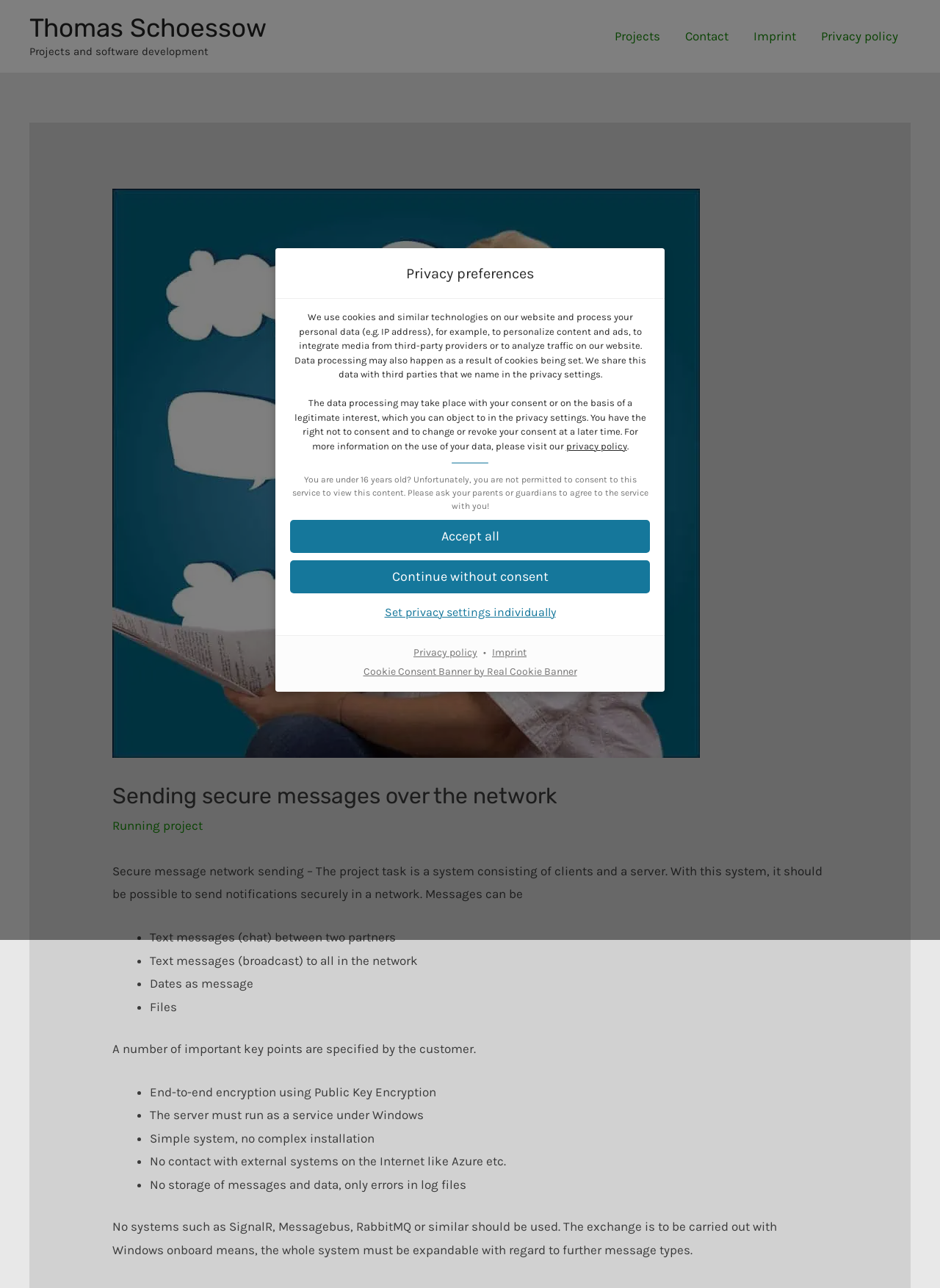Construct a comprehensive caption that outlines the webpage's structure and content.

The webpage is about sending secure messages over the network, specifically a system consisting of clients and a server for sending notifications. 

At the top of the page, there is a dialog box titled "Privacy preferences" that occupies most of the screen. This dialog box has a heading "Privacy preferences" at the top, followed by a paragraph of text explaining how the website uses cookies and similar technologies to personalize content and ads, integrate media from third-party providers, and analyze traffic on the website. 

Below this paragraph, there is another paragraph of text explaining the data processing and the user's right to consent or object to it. This paragraph contains a link to the "privacy policy". 

Further down, there is a message stating that users under 16 years old are not permitted to consent to the service and should ask their parents or guardians to agree to the service with them.

The dialog box also contains three buttons: "Accept all", "Continue without consent", and "Set privacy settings individually", which are aligned horizontally and positioned near the bottom of the dialog box.

At the very bottom of the dialog box, there are three links: "Privacy policy", "Imprint", and "Cookie Consent Banner by Real Cookie Banner", with a bullet point separating the first two links.